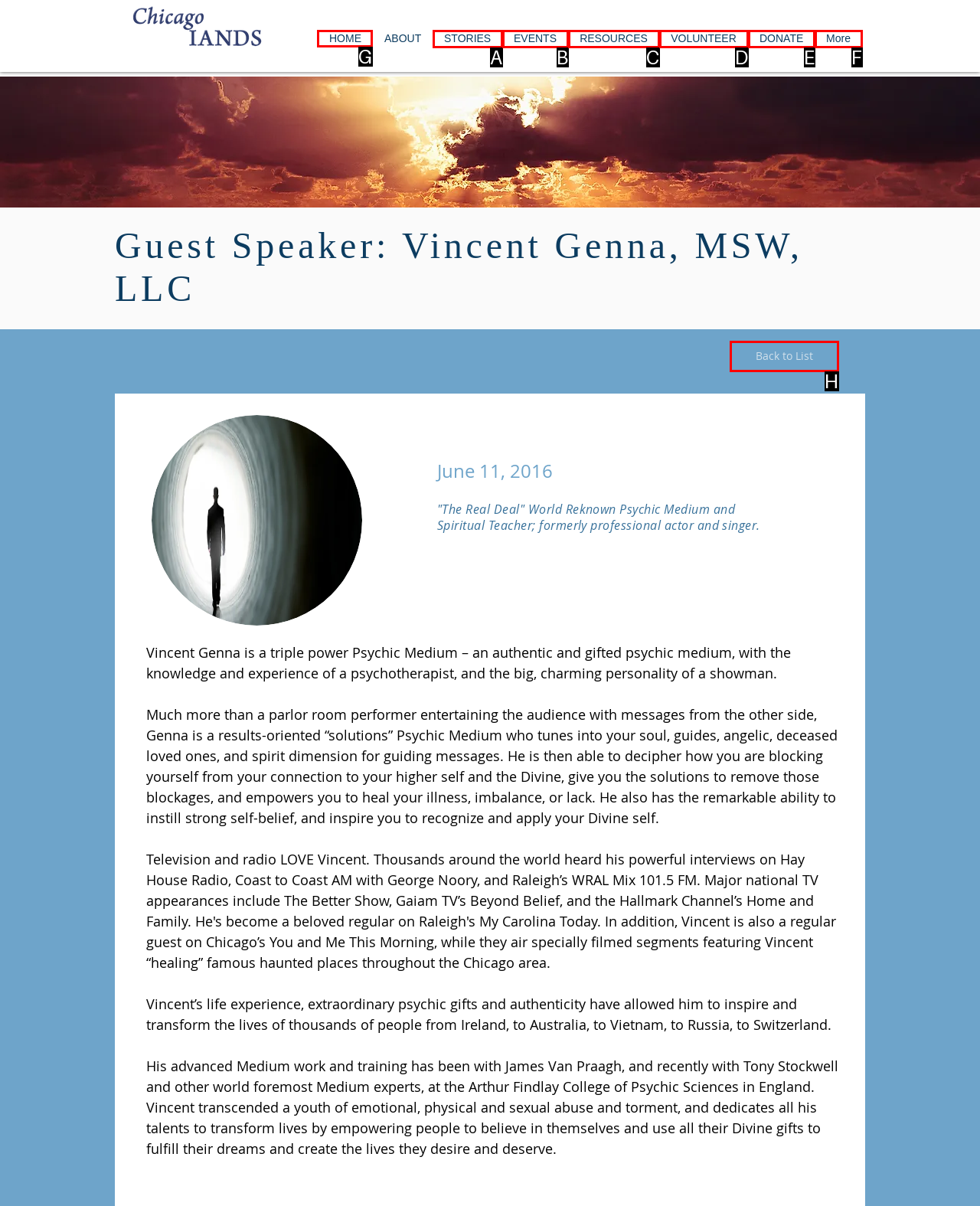Decide which letter you need to select to fulfill the task: Go to the HOME page
Answer with the letter that matches the correct option directly.

G